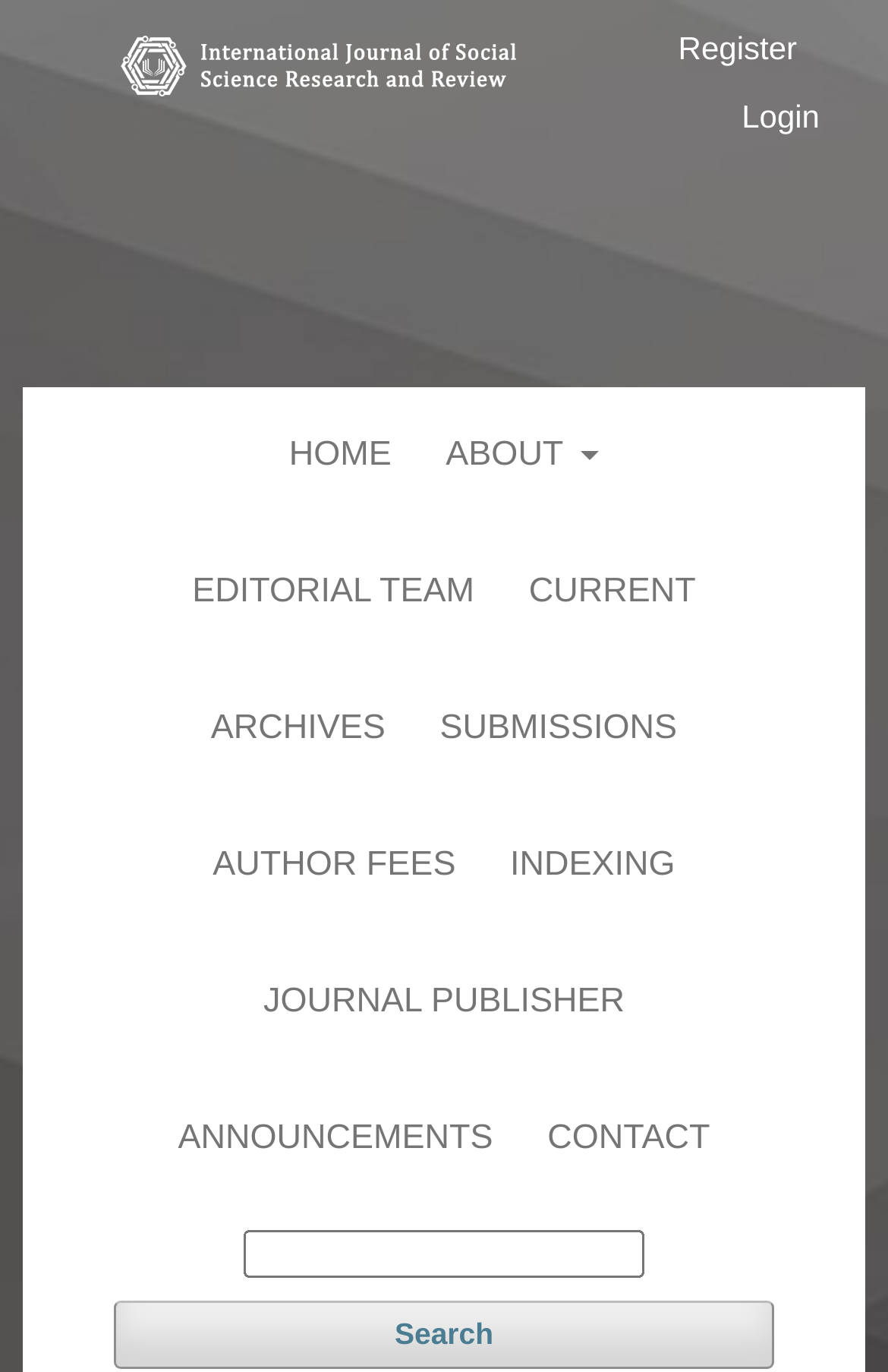What is the purpose of the textbox?
Using the image, answer in one word or phrase.

Search Query